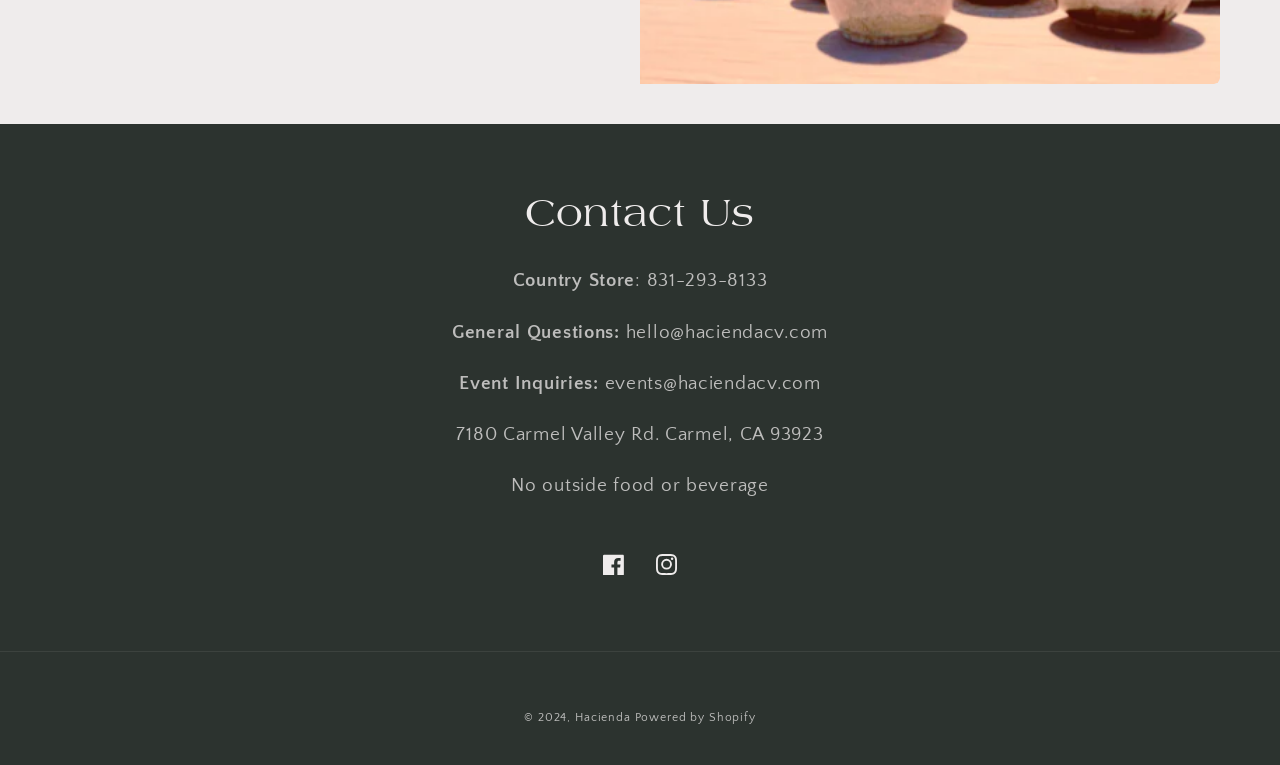Locate the bounding box for the described UI element: "Understanding Shell Scripting". Ensure the coordinates are four float numbers between 0 and 1, formatted as [left, top, right, bottom].

None